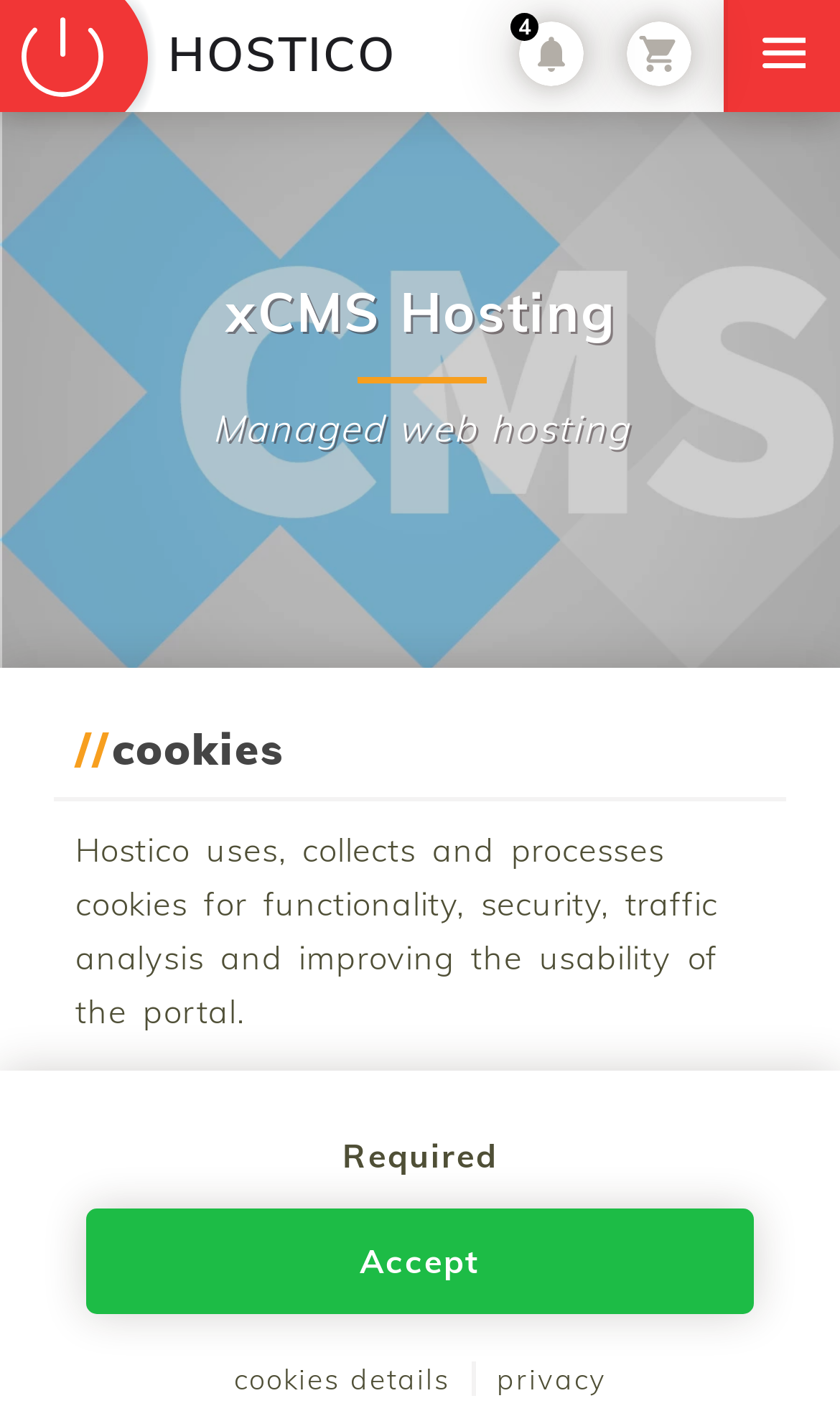Explain the features and main sections of the webpage comprehensively.

The webpage is about xCMS web hosting, a service launched by Hostico for managing Content Management Systems (CMS) such as WordPress, PrestaShop, and Magento. 

At the top of the page, there is a logo of Hostico, accompanied by two small images. On the right side of the top section, there are three small images and a text "4". 

Below the top section, there is a large image that spans the entire width of the page, with a caption "Web hosting administration and optimization service, xCMS hosting". 

The main content of the page is divided into sections, with headings "xCMS Hosting", "Managed web hosting", and "Table of Contents". The "Table of Contents" section has links to various topics, including "What is managed hosting?", "Managed Hosting vs. Standard Hosting", "Do I need managed hosting?", and others. 

On the right side of the page, there is a link to "Hostico Live" with a small image next to it. 

At the bottom of the page, there is a section about cookies, with a brief description of how Hostico uses cookies, and options to accept or learn more about cookies. There are also links to "cookies details" and "privacy" at the very bottom of the page.